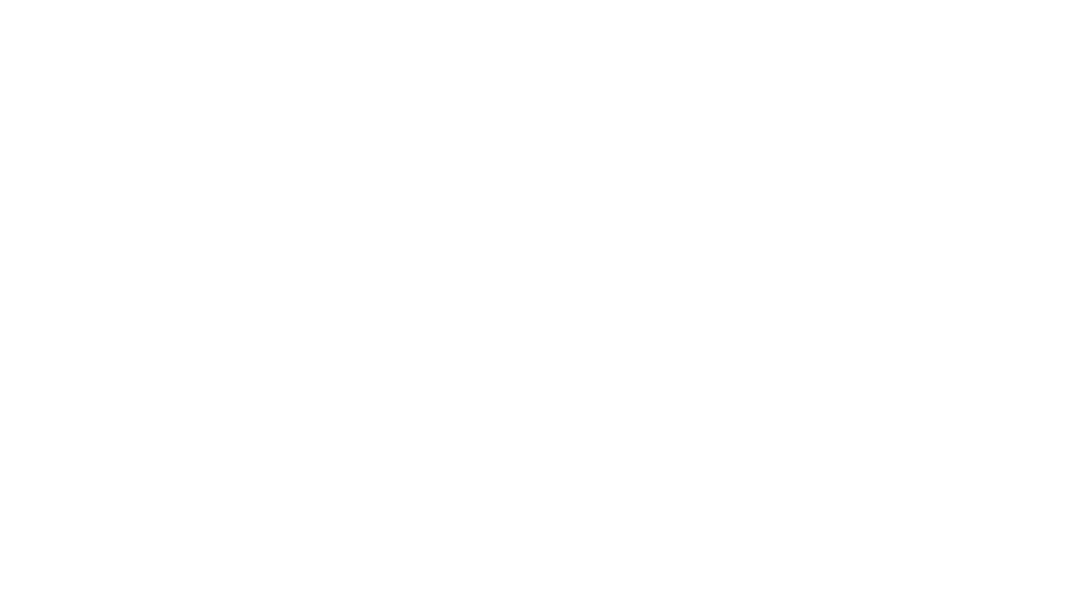Give a detailed explanation of what is happening in the image.

The image features a beautiful and poignant representation of a community gathering for a "Paddle Out" event, which is often a tribute to honor a deceased loved one, typically involving the ocean. This gathering allows friends and family to come together, share memories, and pay their respects. Waves lap gently at the shoreline, creating a serene backdrop for this intimate ceremony. 

At the forefront, participants are seen paddling out on surfboards, a symbolic gesture that connects them spiritually to the person being remembered, reflecting both loss and celebration of life. The overall atmosphere captures unity and love, making it a compelling visual tribute that serves as a reminder of the bonds shared among those left behind. 

This image is part of a memorial page titled "Remembering Jonathan McNeal Smith," emphasizing the community's strength and the shared love that continues even in the face of loss.